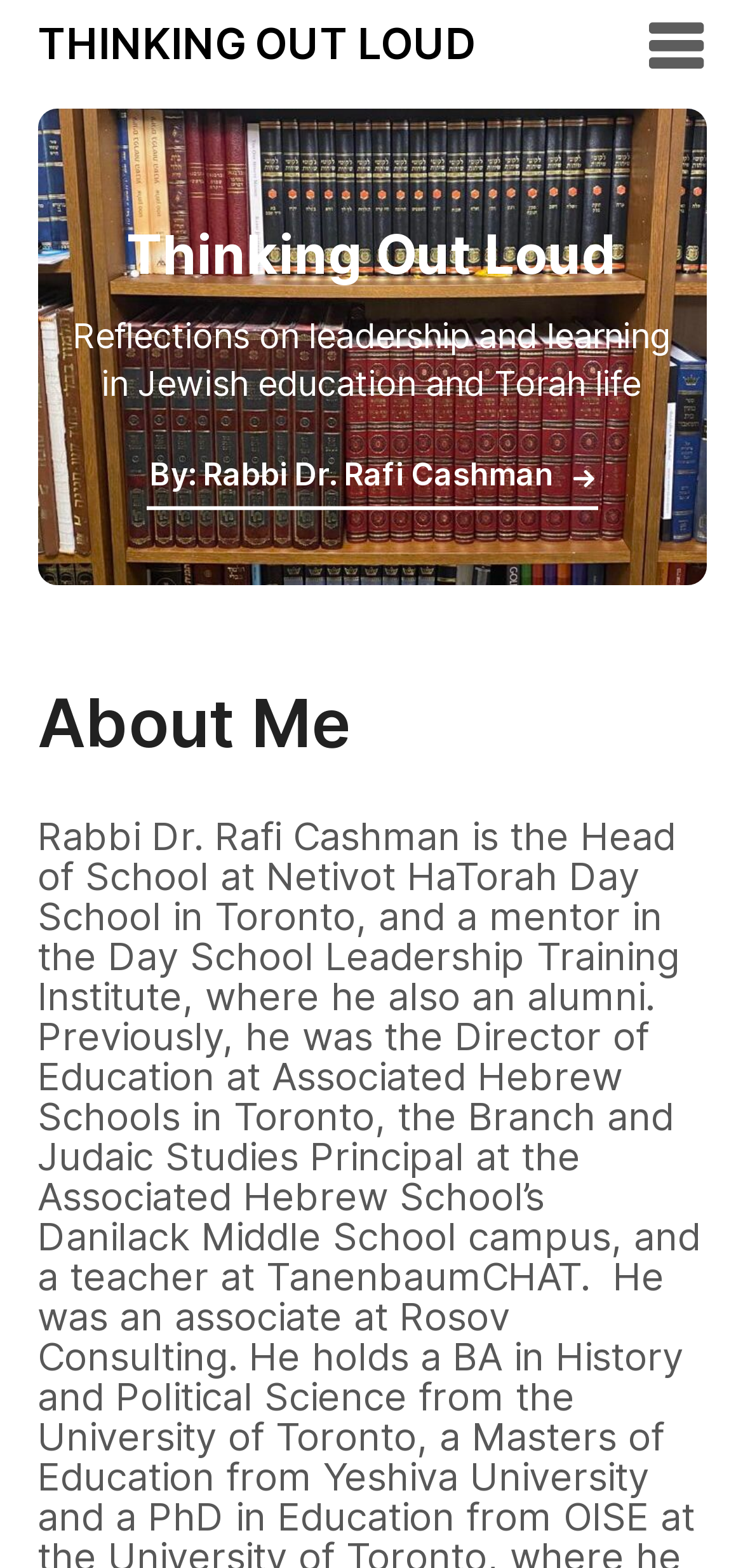Respond to the question below with a single word or phrase:
Is there an image on the webpage?

Yes